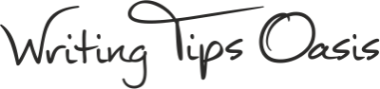Generate an elaborate caption that covers all aspects of the image.

The image showcases the stylish logo of "Writing Tips Oasis," featuring elegant typography, characterized by a clean and flowing script. The logo reflects the website's purpose, which is dedicated to providing writers with valuable insights and resources for writing and publishing books. The design embodies a welcoming and creative atmosphere, inviting visitors to explore tips and guidance aimed at enhancing their writing skills and navigating the publishing process.